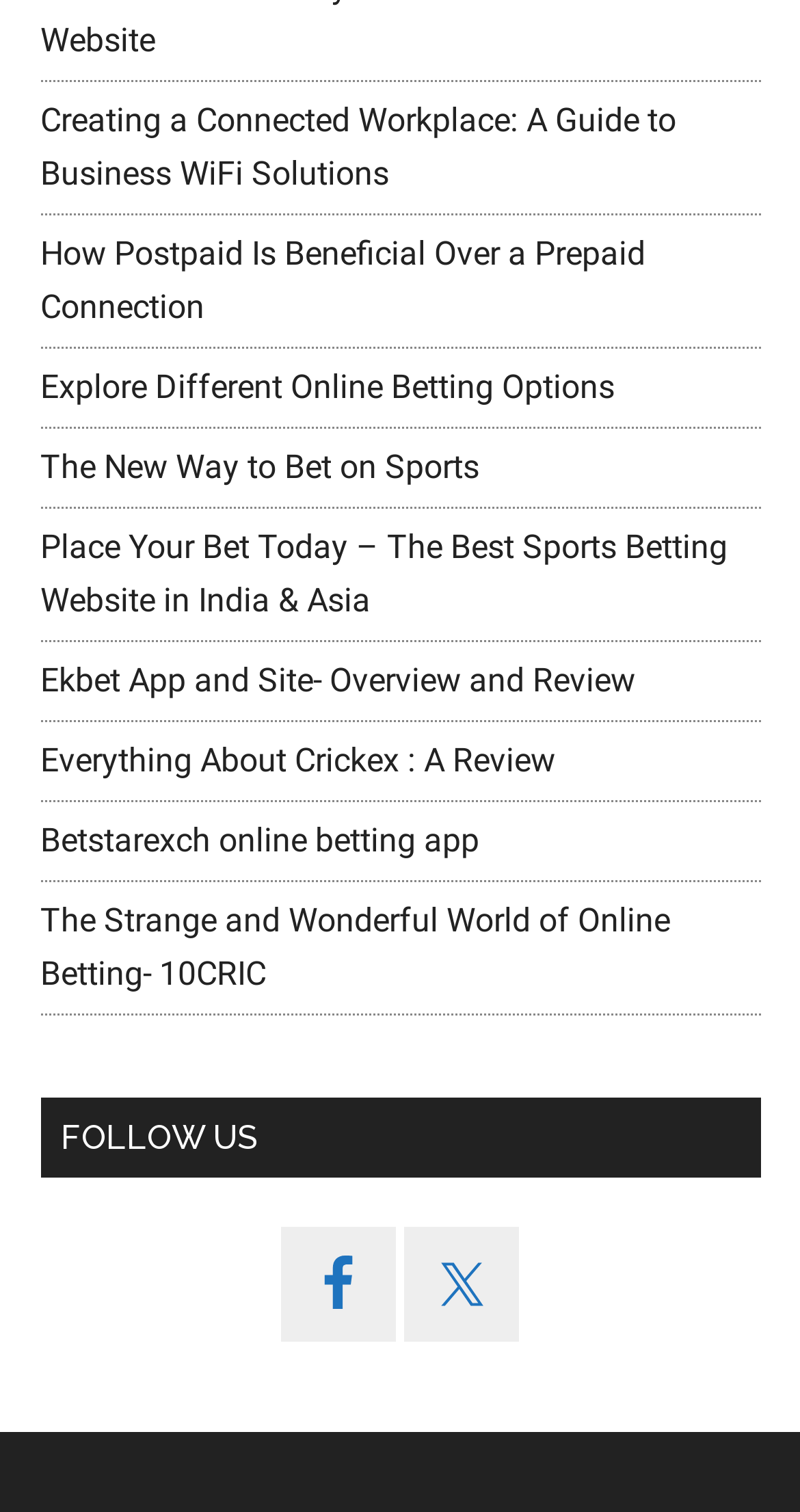Based on the element description: "Explore Different Online Betting Options", identify the UI element and provide its bounding box coordinates. Use four float numbers between 0 and 1, [left, top, right, bottom].

[0.05, 0.242, 0.768, 0.268]